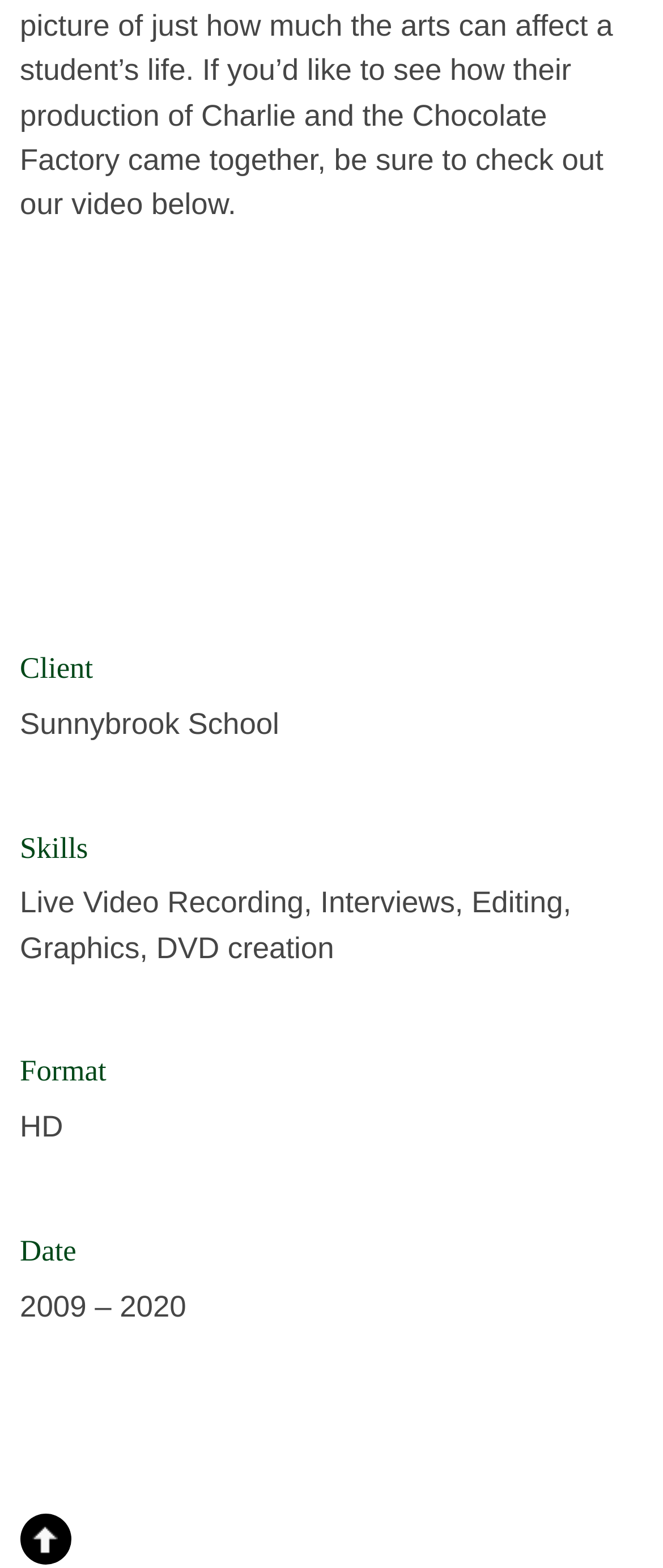What type of video recording is mentioned?
Answer the question with as much detail as possible.

The type of video recording mentioned is 'Live Video Recording' which is part of the skills listed under the 'Skills' heading.